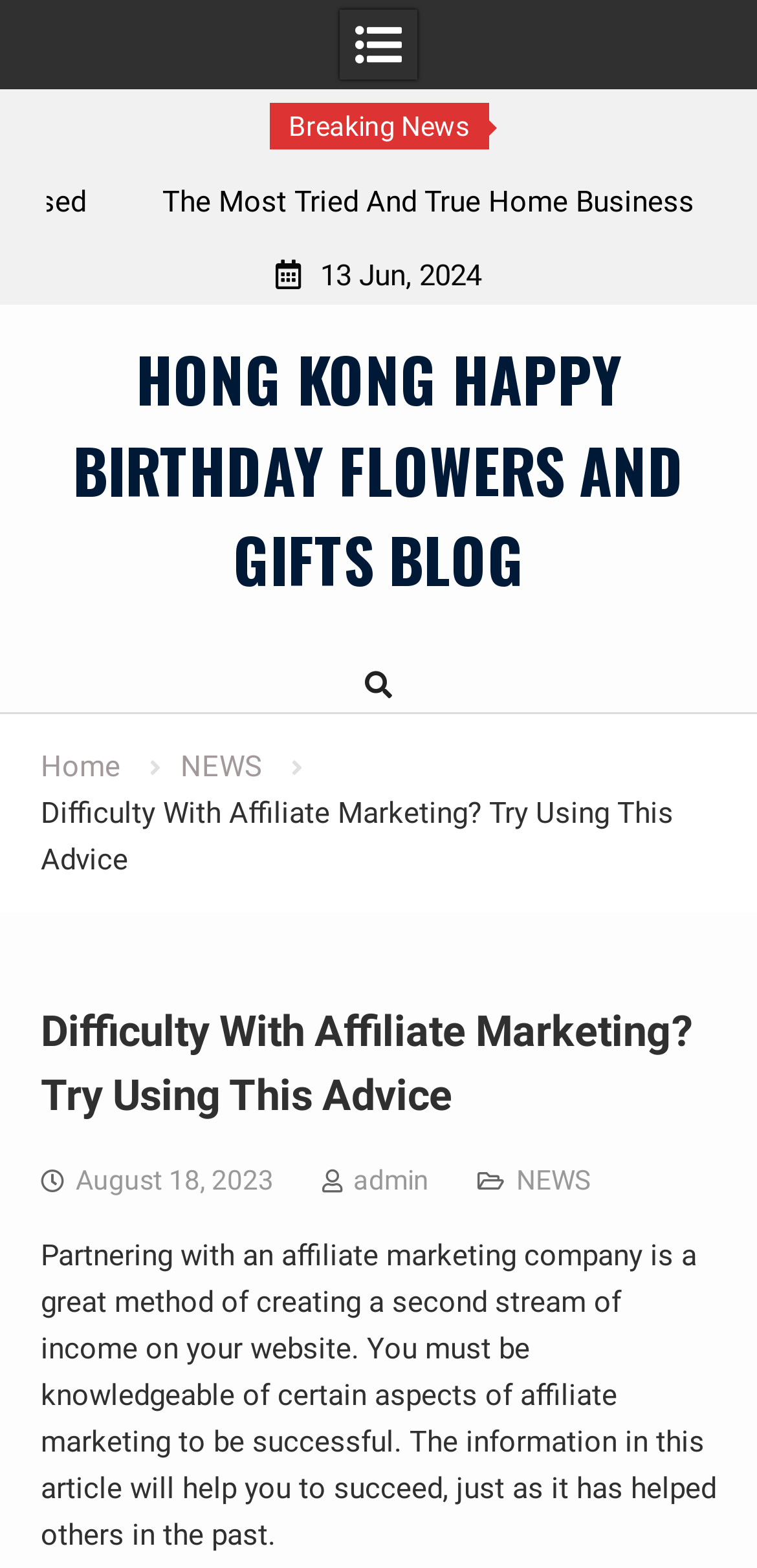Determine the bounding box of the UI component based on this description: "admin". The bounding box coordinates should be four float values between 0 and 1, i.e., [left, top, right, bottom].

[0.466, 0.742, 0.566, 0.762]